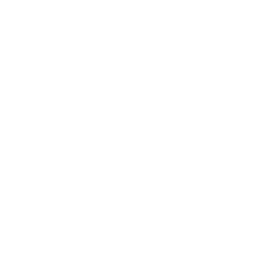What is the purpose of the figure?
Provide a concise answer using a single word or phrase based on the image.

For fans and collectors